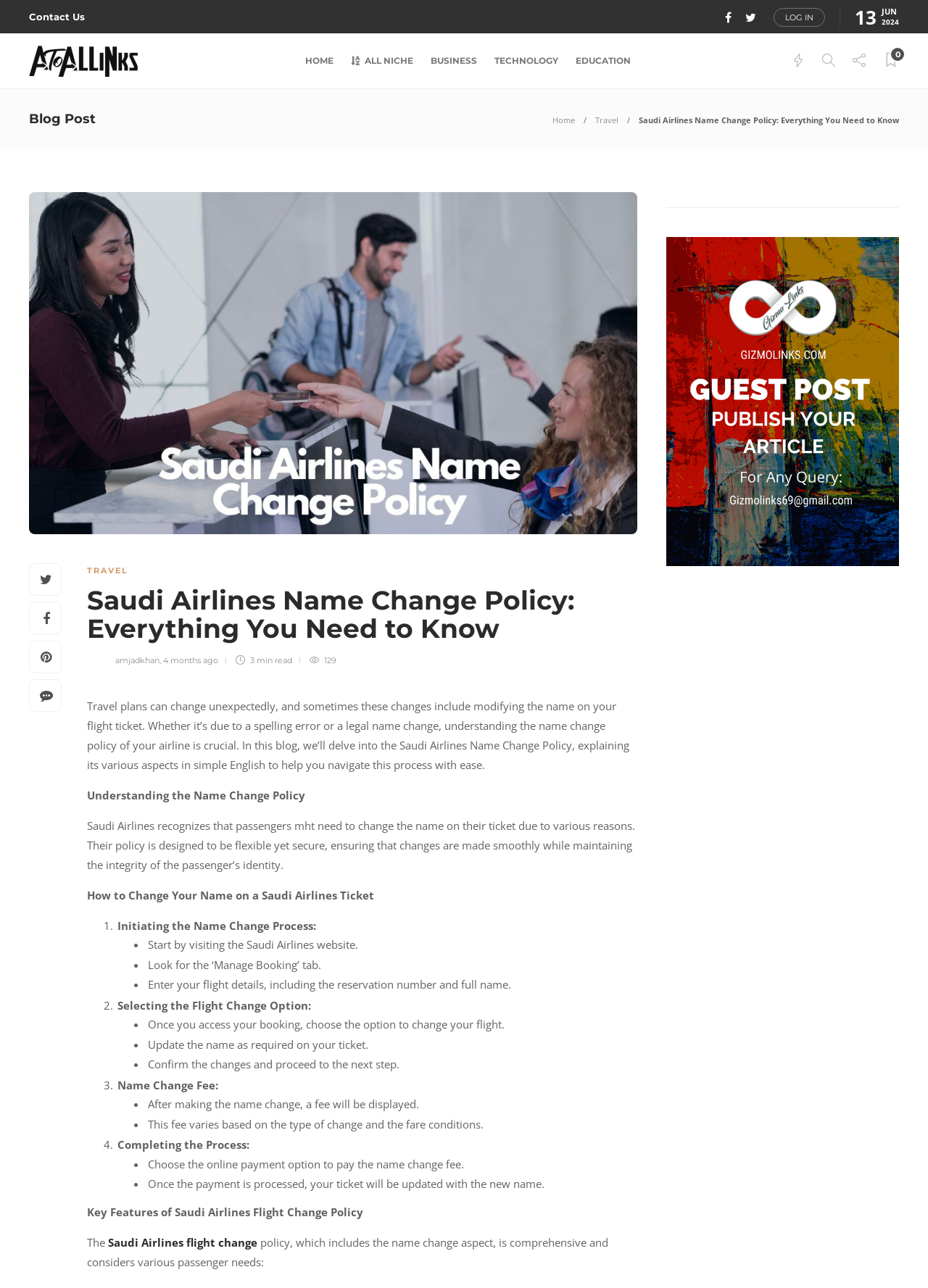Give the bounding box coordinates for this UI element: "Saudi Airlines flight change". The coordinates should be four float numbers between 0 and 1, arranged as [left, top, right, bottom].

[0.116, 0.959, 0.277, 0.97]